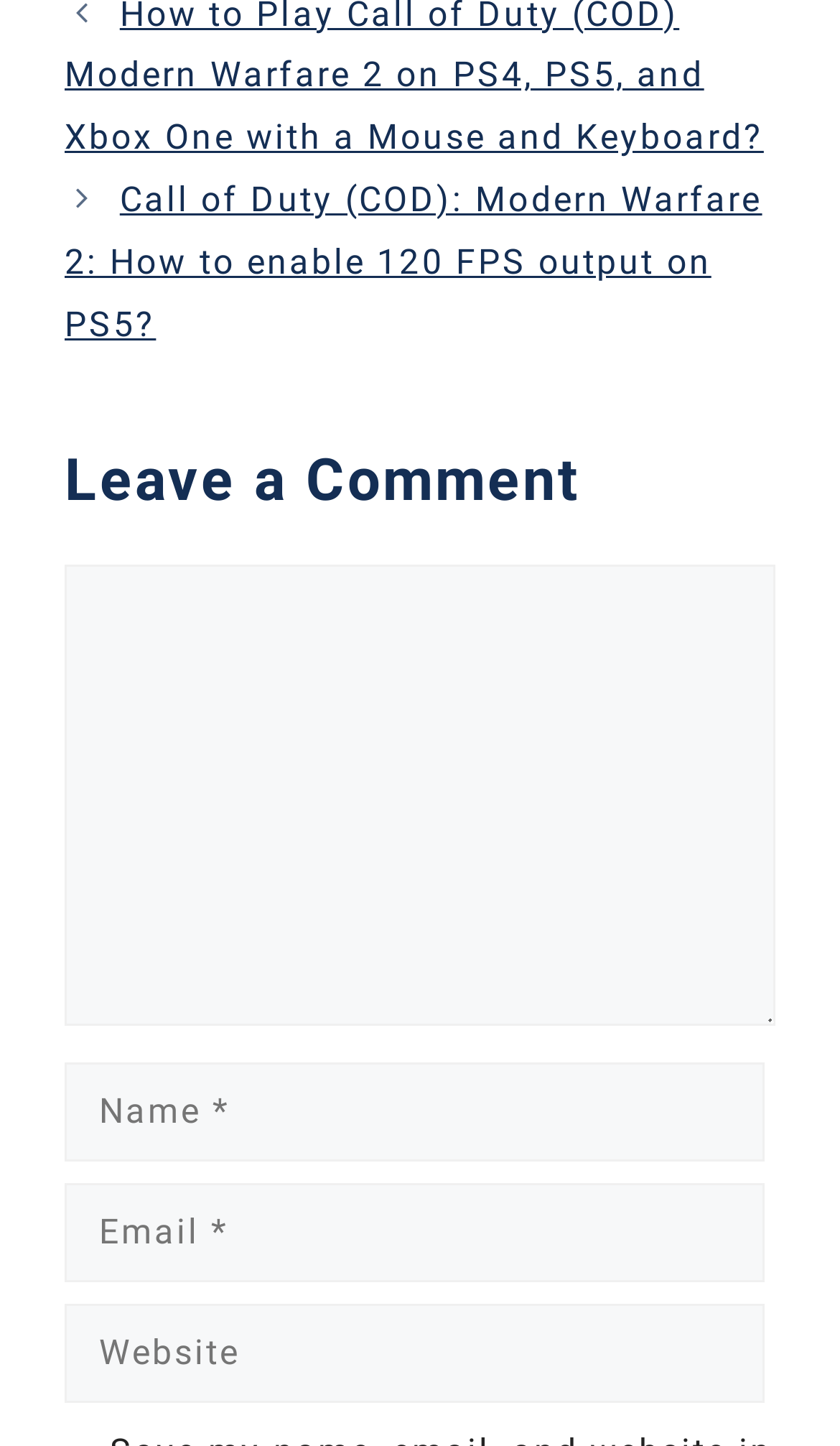Locate the bounding box of the UI element described by: "parent_node: Comment name="comment"" in the given webpage screenshot.

[0.077, 0.39, 0.923, 0.709]